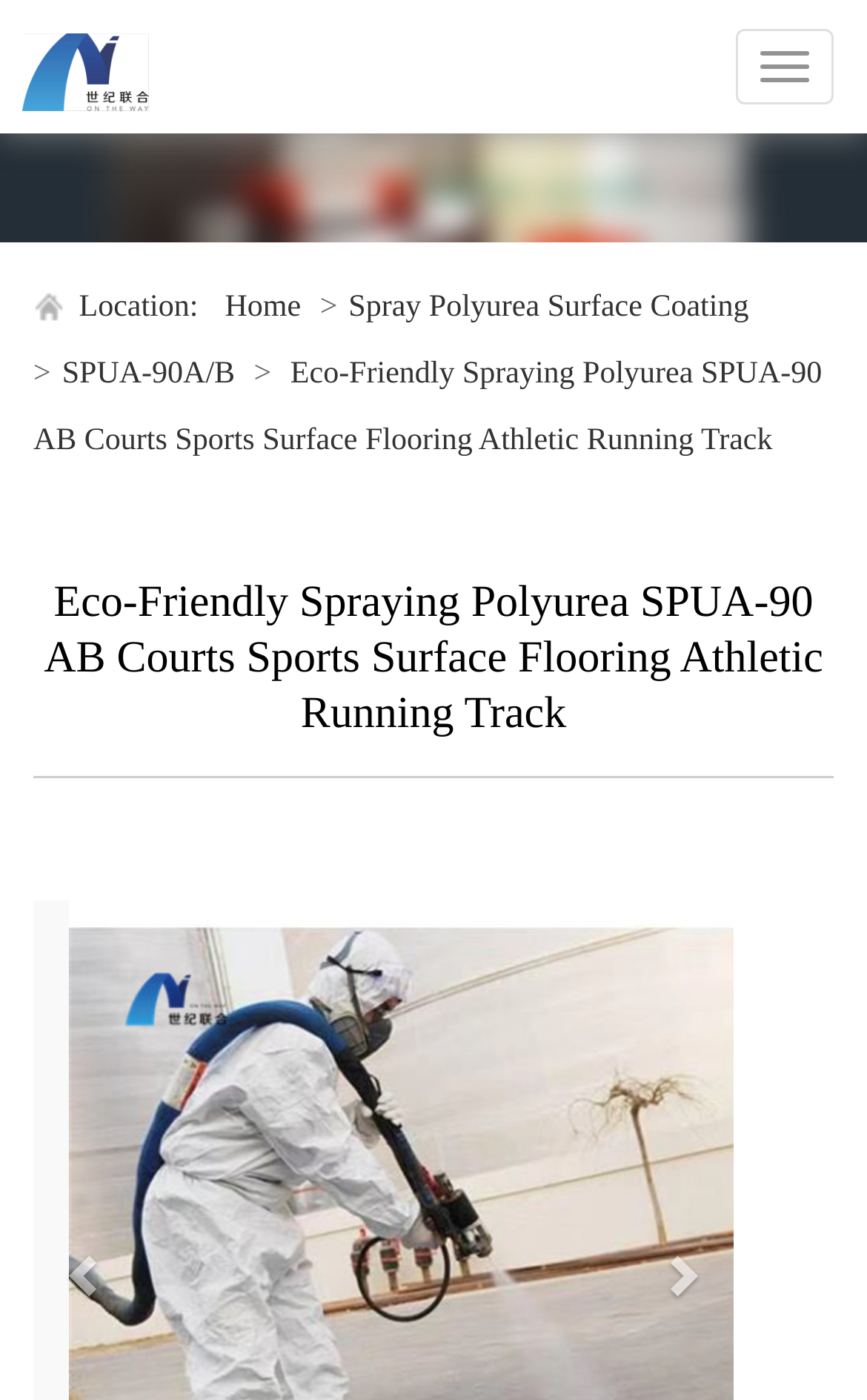Using the description "Spray Polyurea Surface Coating", predict the bounding box of the relevant HTML element.

[0.402, 0.208, 0.864, 0.231]